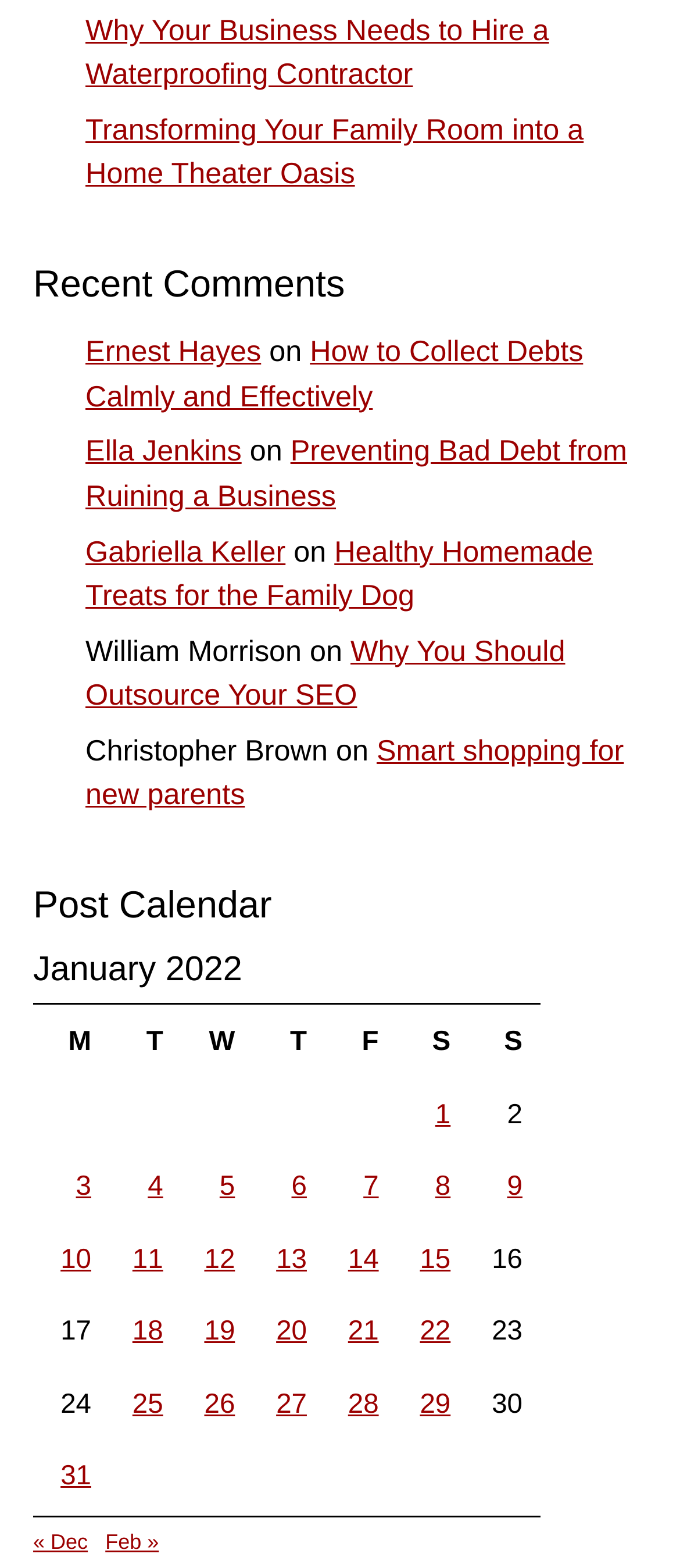Analyze the image and answer the question with as much detail as possible: 
How many links are in the Post Calendar table?

There are 15 links in the Post Calendar table, which can be determined by counting the number of link elements within the gridcell elements of the table. These links correspond to the post dates in the calendar.